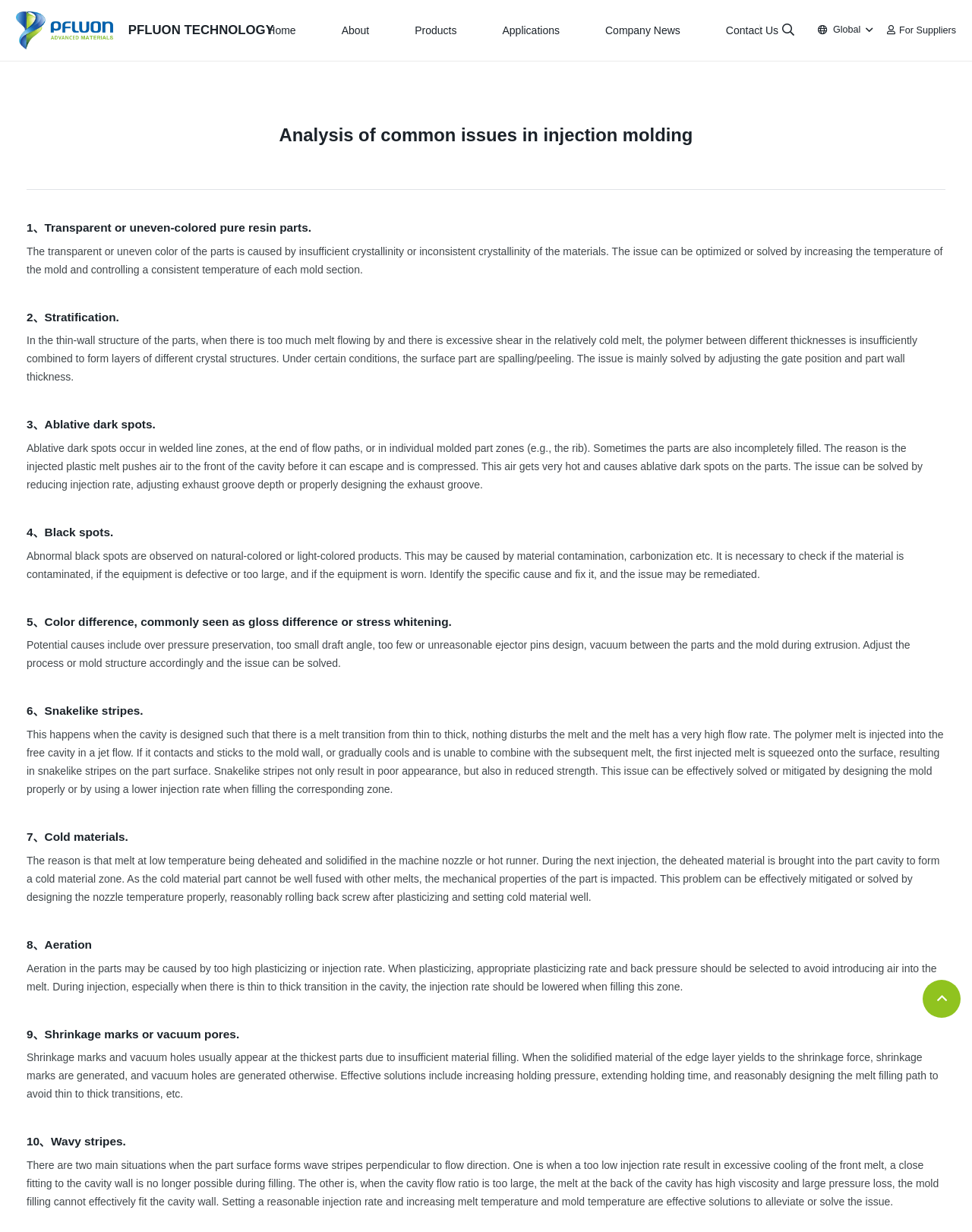Please identify the bounding box coordinates of the element on the webpage that should be clicked to follow this instruction: "Click the 'About' link". The bounding box coordinates should be given as four float numbers between 0 and 1, formatted as [left, top, right, bottom].

[0.328, 0.0, 0.403, 0.049]